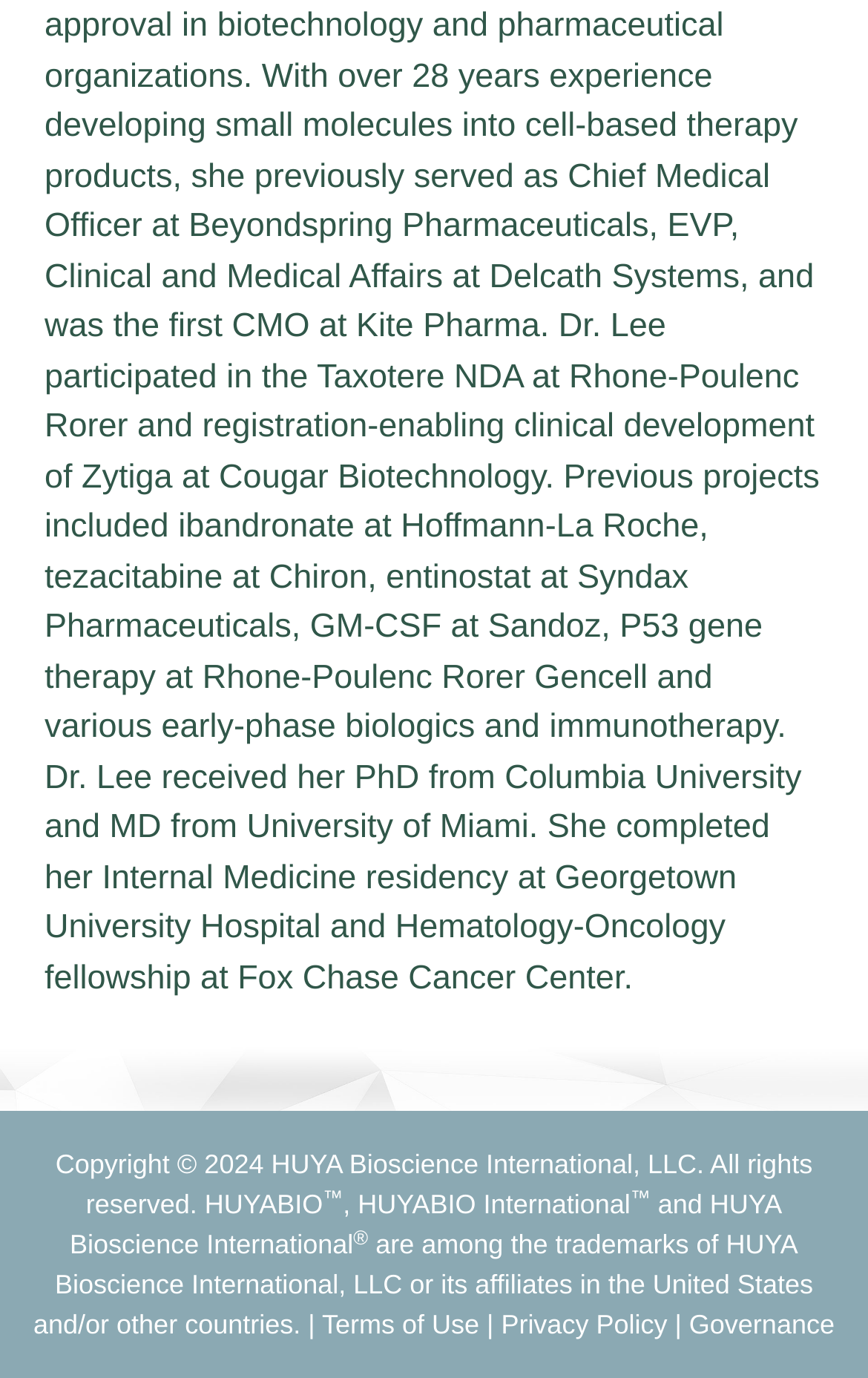Answer the question below with a single word or a brief phrase: 
What symbol is used to represent trademark?

®